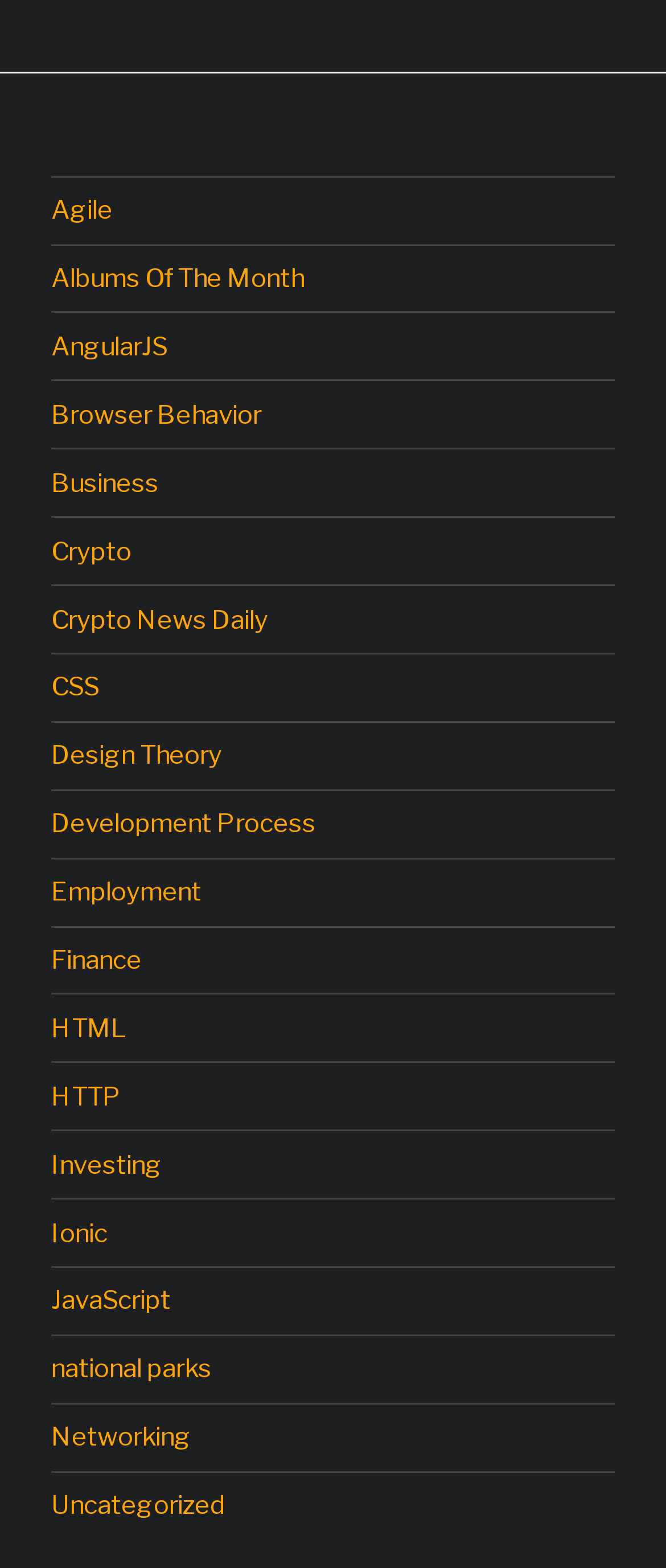Please specify the bounding box coordinates of the region to click in order to perform the following instruction: "learn about JavaScript".

[0.077, 0.82, 0.256, 0.84]